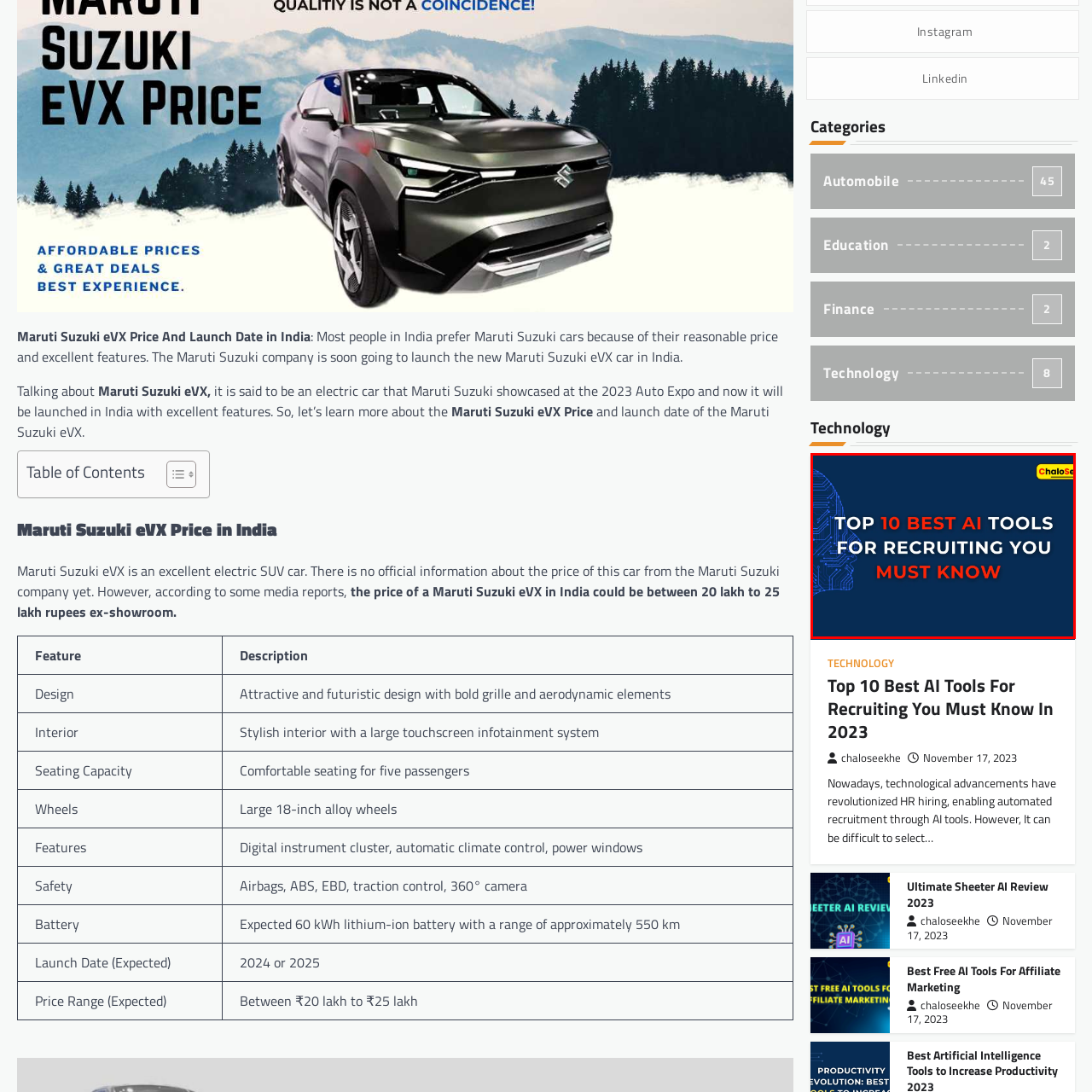Take a close look at the image outlined in red and answer the ensuing question with a single word or phrase:
What is the font style of the title?

Sans-serif